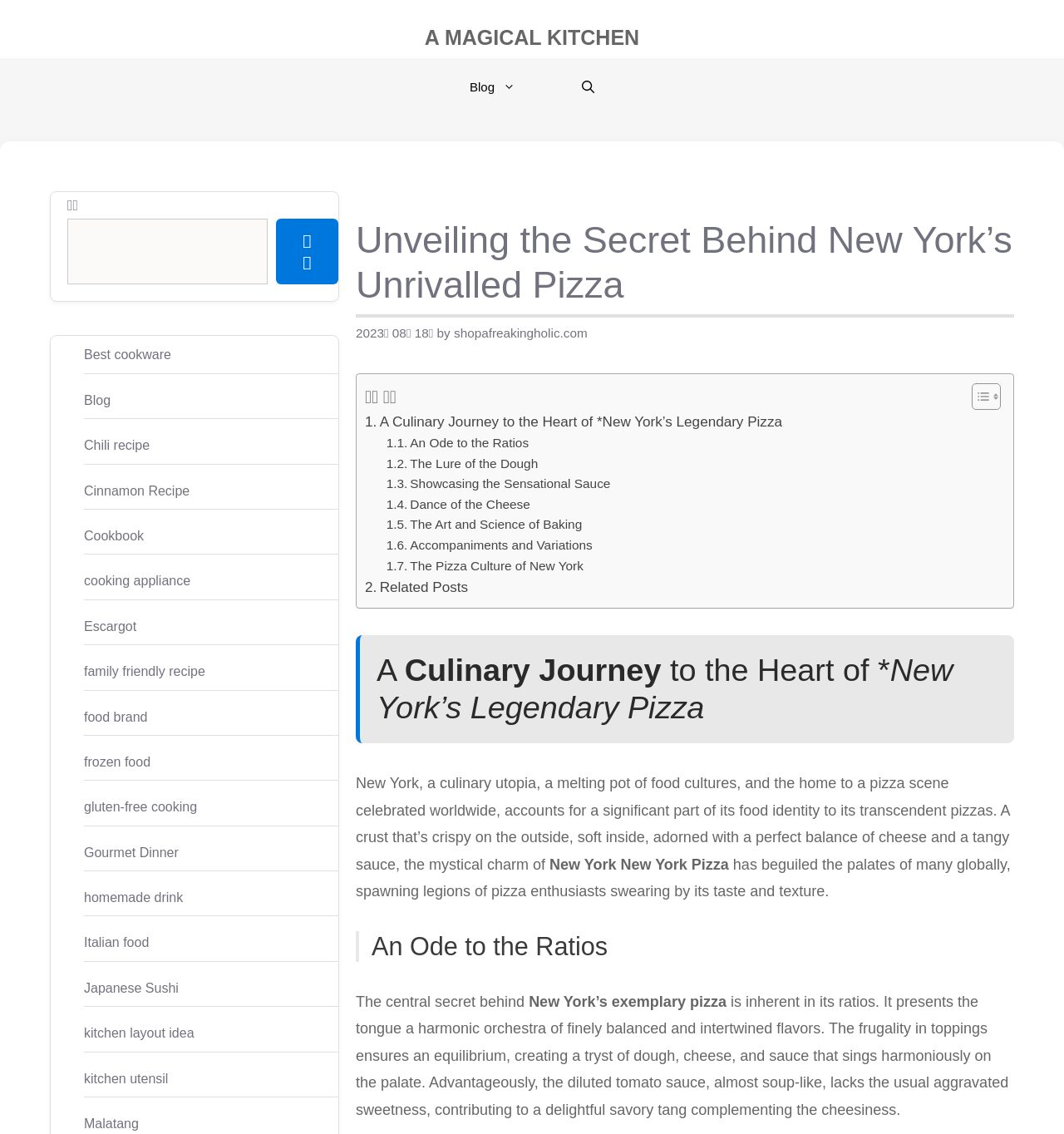Identify the bounding box coordinates of the element to click to follow this instruction: 'Visit USC Cinematic Arts'. Ensure the coordinates are four float values between 0 and 1, provided as [left, top, right, bottom].

None